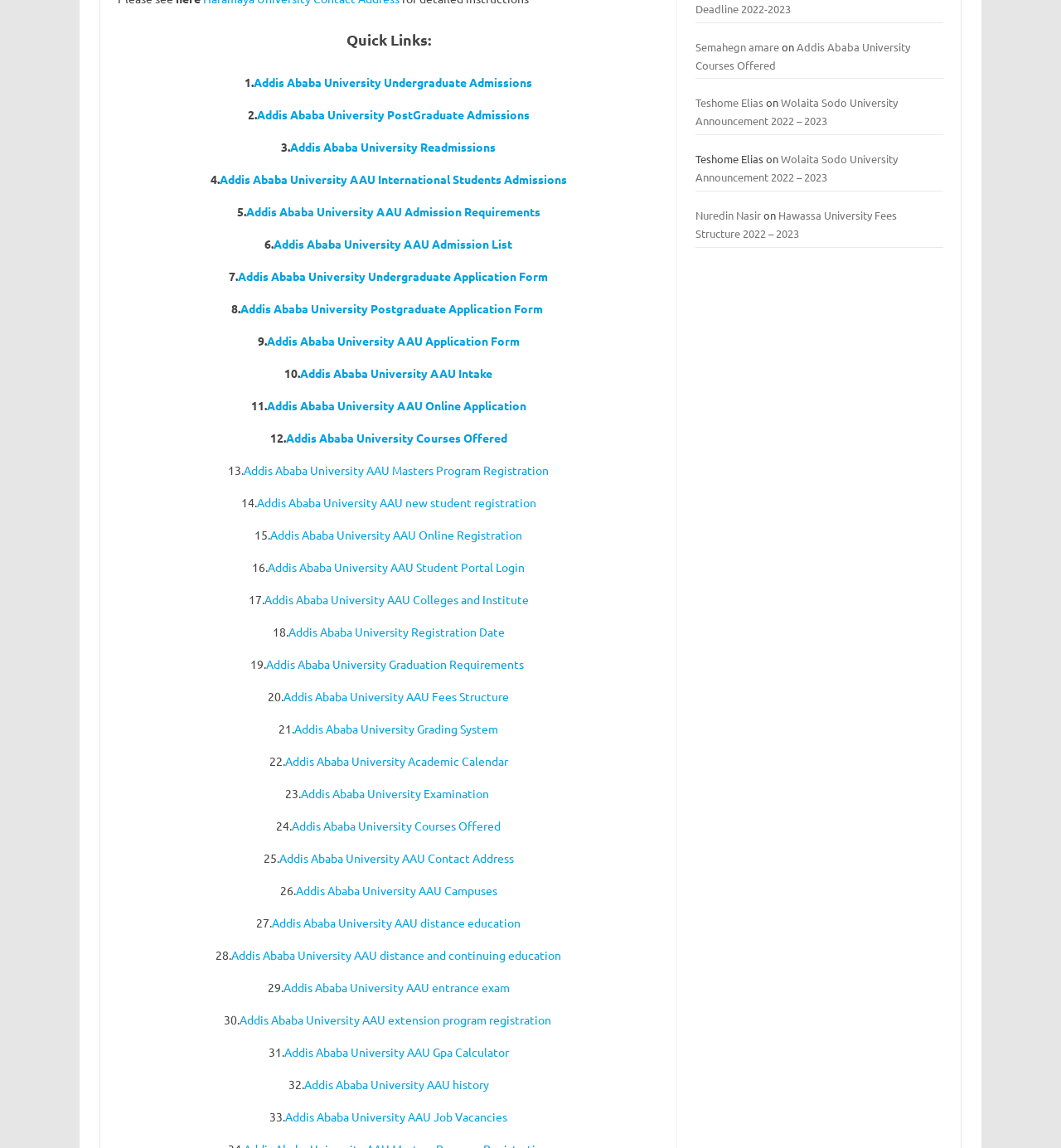Identify the coordinates of the bounding box for the element described below: "Contact". Return the coordinates as four float numbers between 0 and 1: [left, top, right, bottom].

None